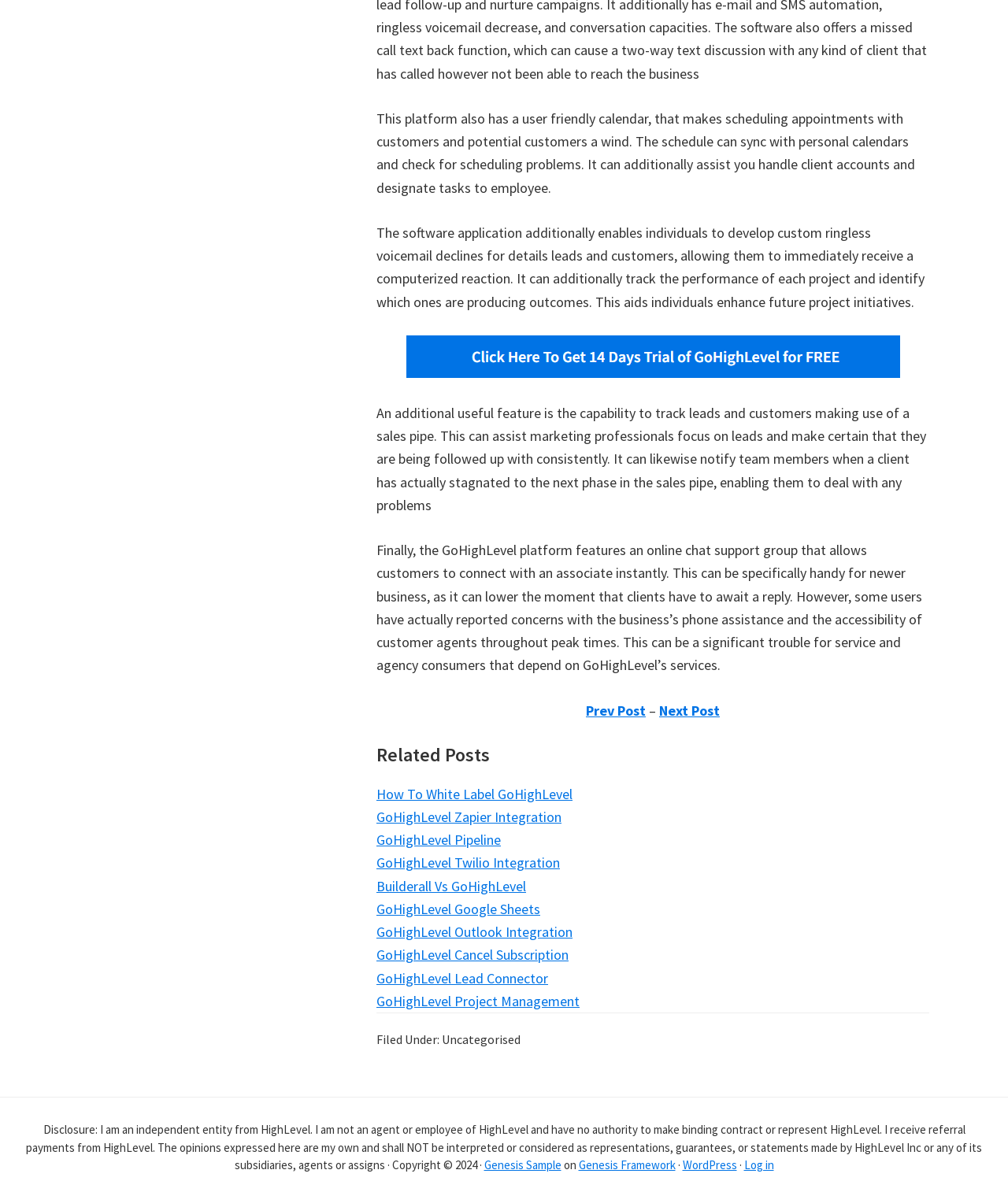Locate the bounding box coordinates of the area that needs to be clicked to fulfill the following instruction: "Check 'Log in'". The coordinates should be in the format of four float numbers between 0 and 1, namely [left, top, right, bottom].

[0.738, 0.98, 0.768, 0.993]